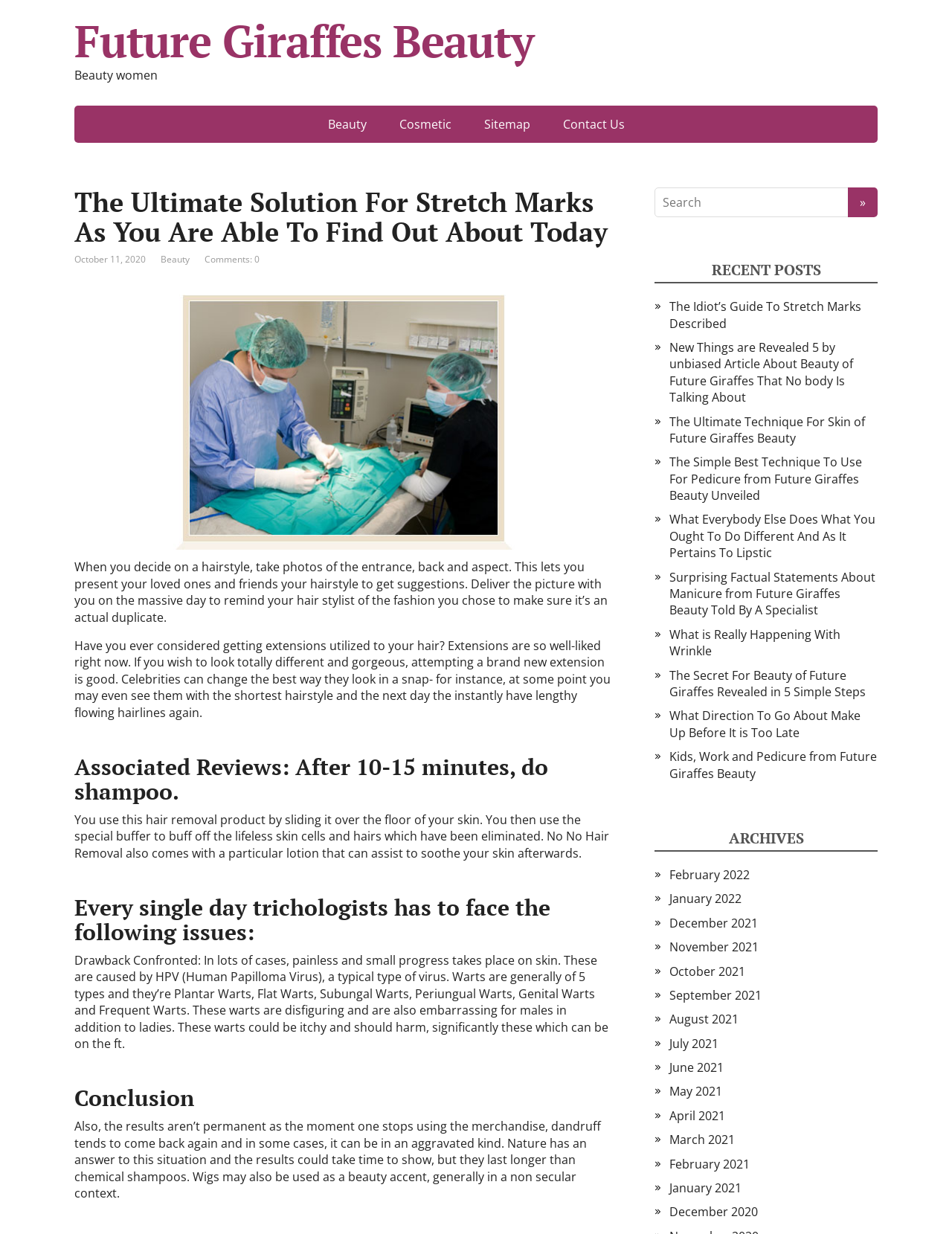What is the topic of the image on the webpage?
Please answer the question with a detailed and comprehensive explanation.

The image on the webpage is related to wrinkles, which is a beauty-related topic that is likely discussed in the context of stretch marks and skin care.